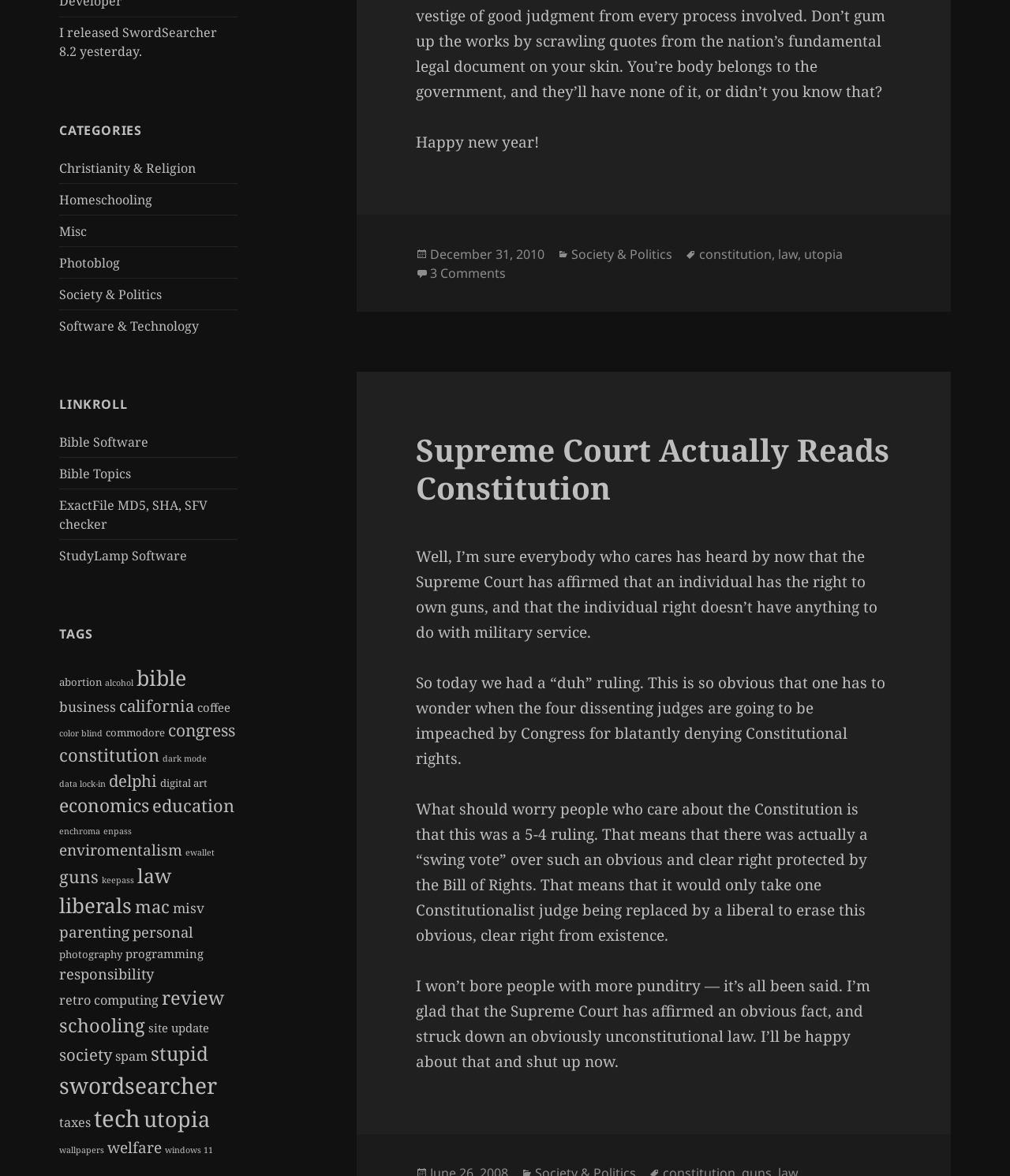Identify the bounding box coordinates of the section to be clicked to complete the task described by the following instruction: "Click on the link 'Supreme Court Actually Reads Constitution'". The coordinates should be four float numbers between 0 and 1, formatted as [left, top, right, bottom].

[0.412, 0.364, 0.88, 0.432]